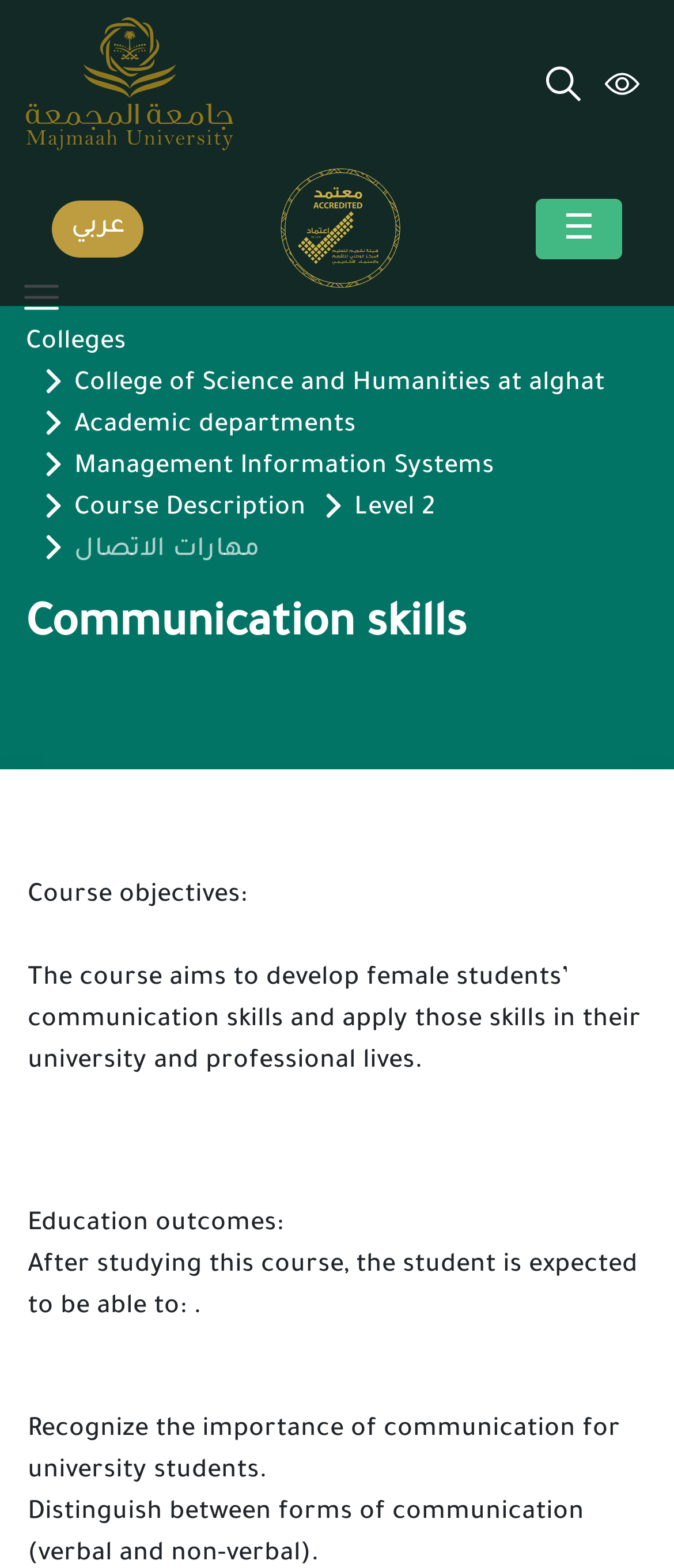Provide the bounding box coordinates for the area that should be clicked to complete the instruction: "Go to 'Course Description'".

[0.11, 0.316, 0.454, 0.334]